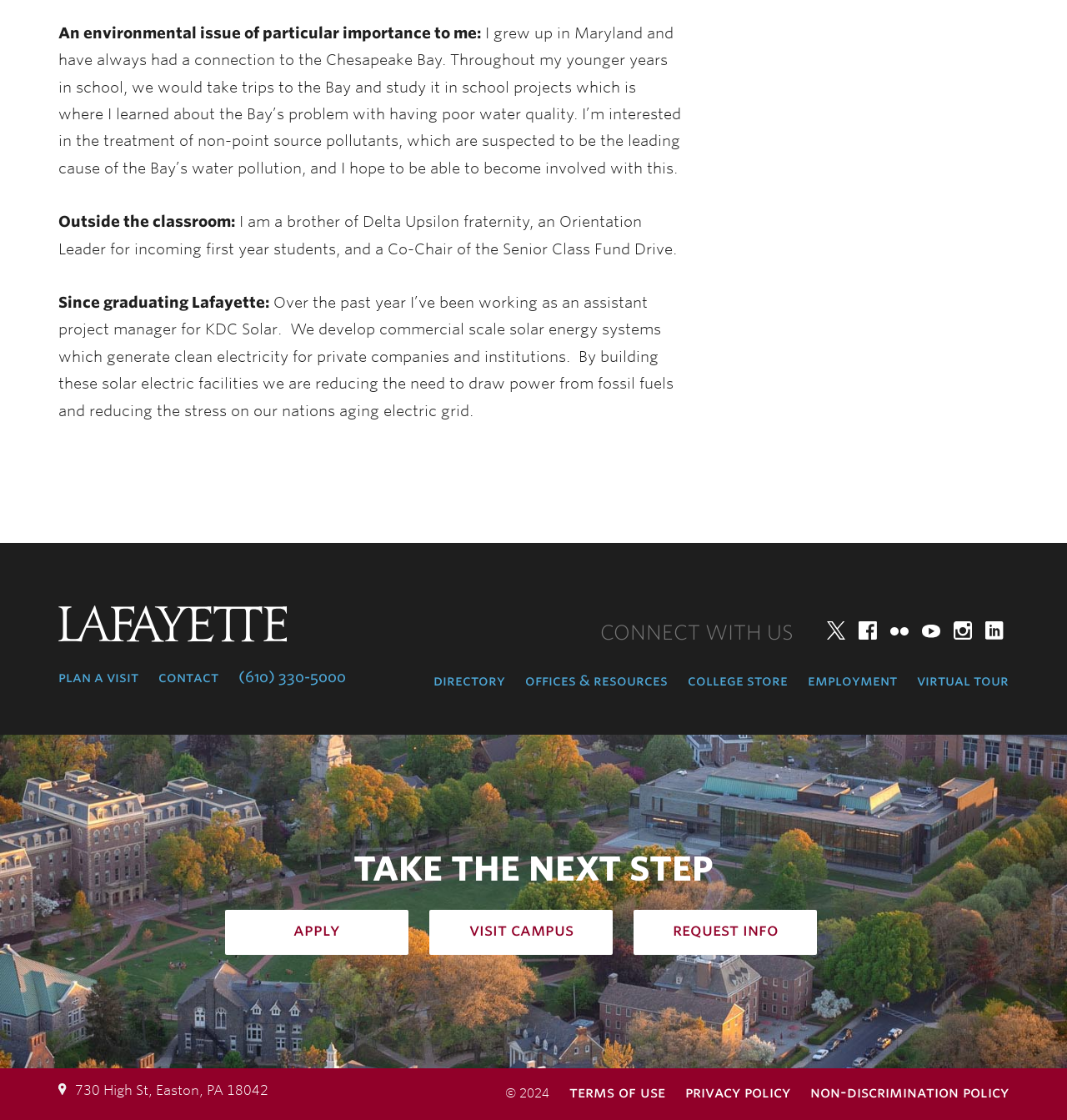Identify the coordinates of the bounding box for the element described below: "Directory". Return the coordinates as four float numbers between 0 and 1: [left, top, right, bottom].

[0.406, 0.599, 0.473, 0.617]